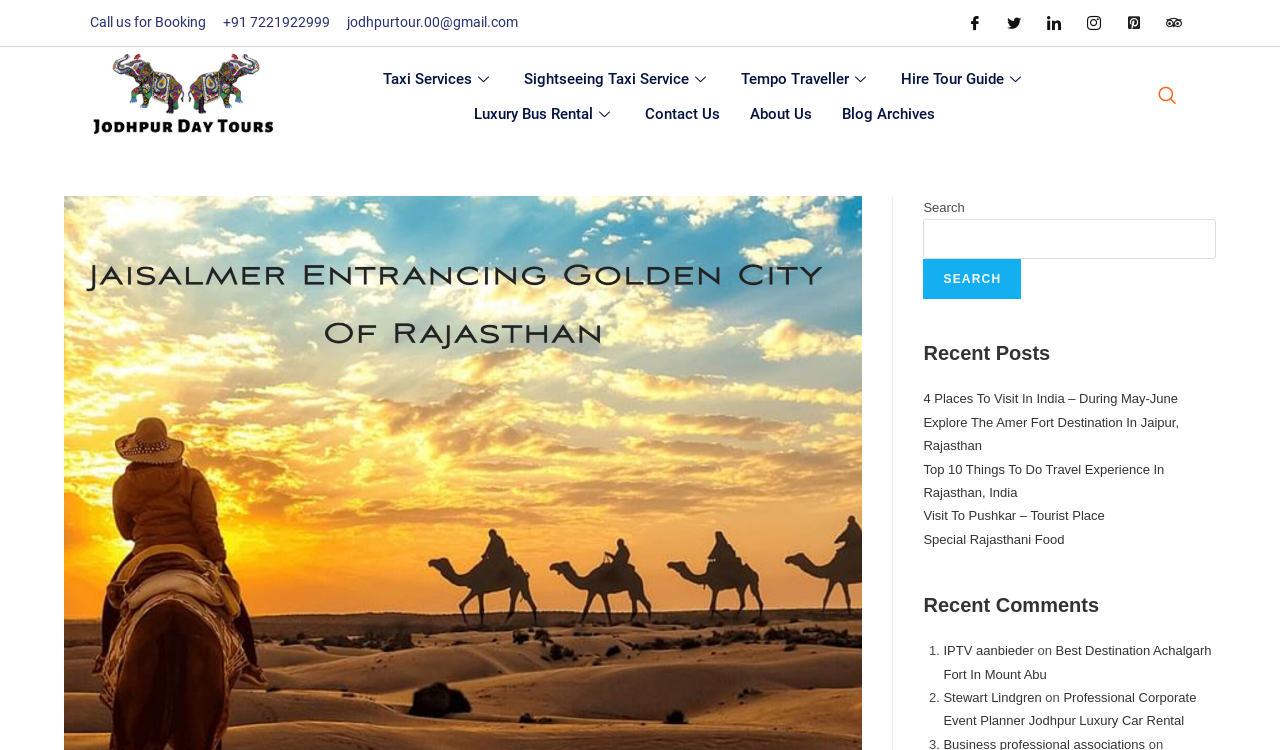Provide the bounding box coordinates of the area you need to click to execute the following instruction: "Book a taxi service".

[0.288, 0.082, 0.398, 0.129]